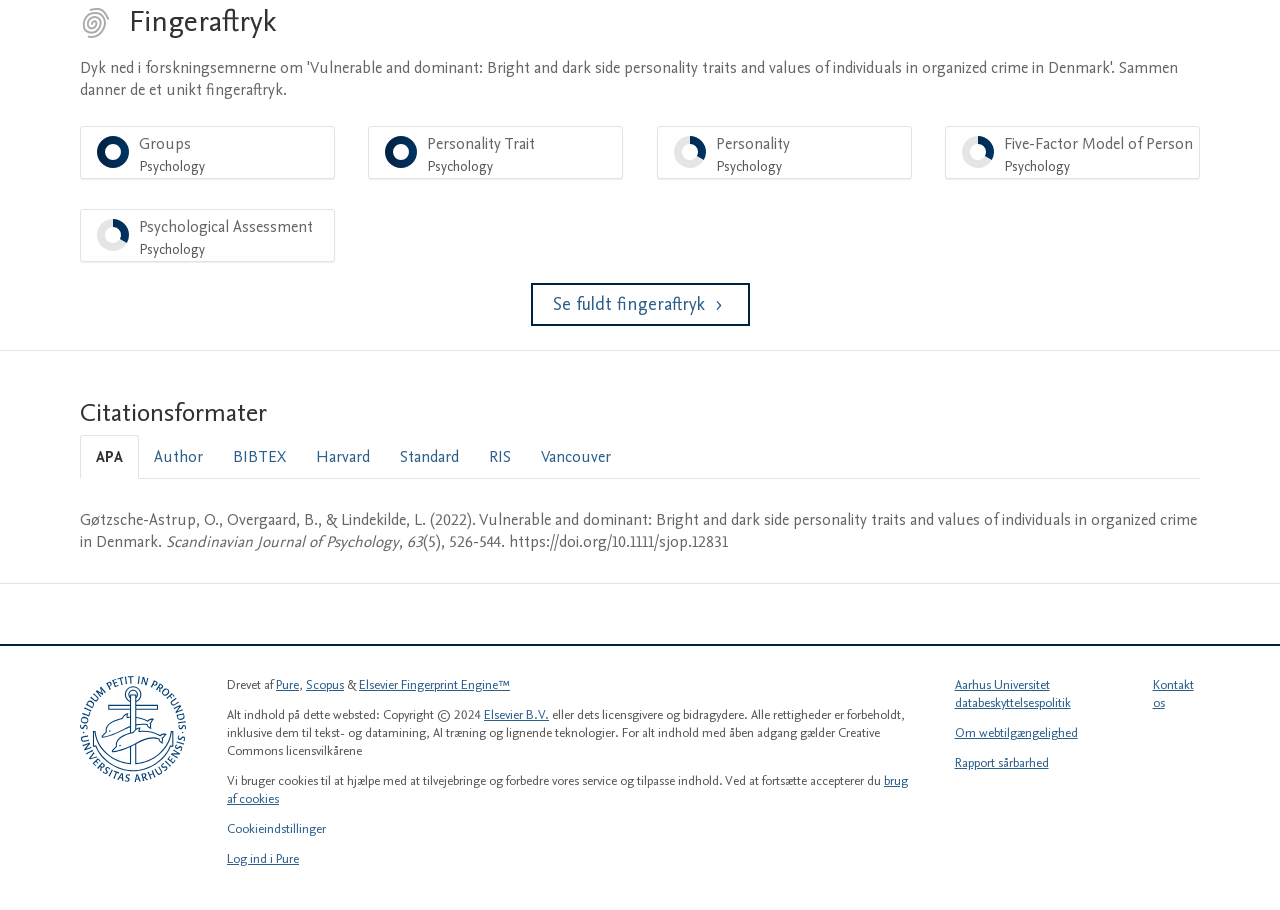Determine the bounding box coordinates for the area that should be clicked to carry out the following instruction: "Select the 'Harvard' citation format".

[0.235, 0.479, 0.301, 0.525]